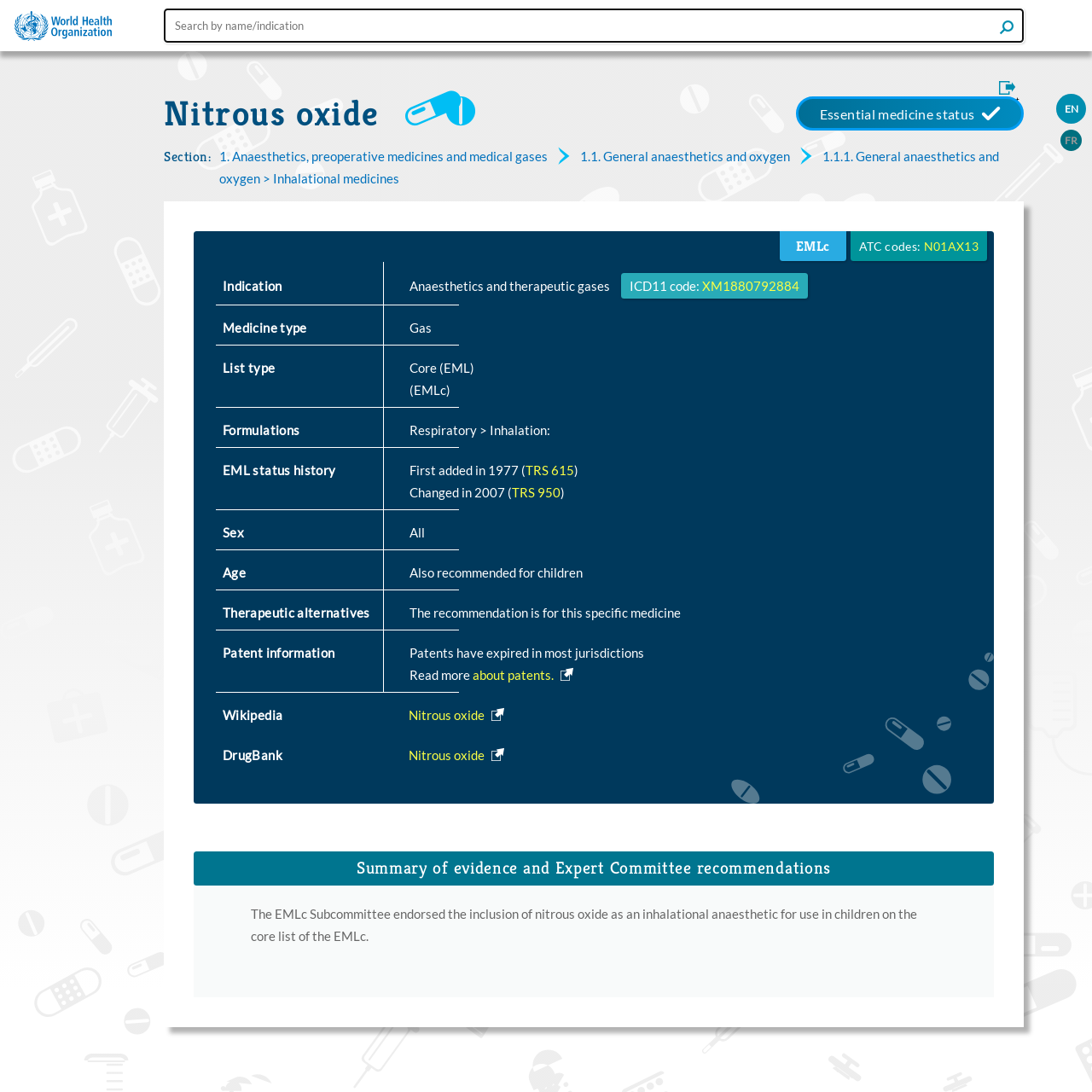What is the first year the medicine was added?
Please use the image to deliver a detailed and complete answer.

The first year the medicine was added can be found in the StaticText 'First added in 1977 (' which is a child of the root element.